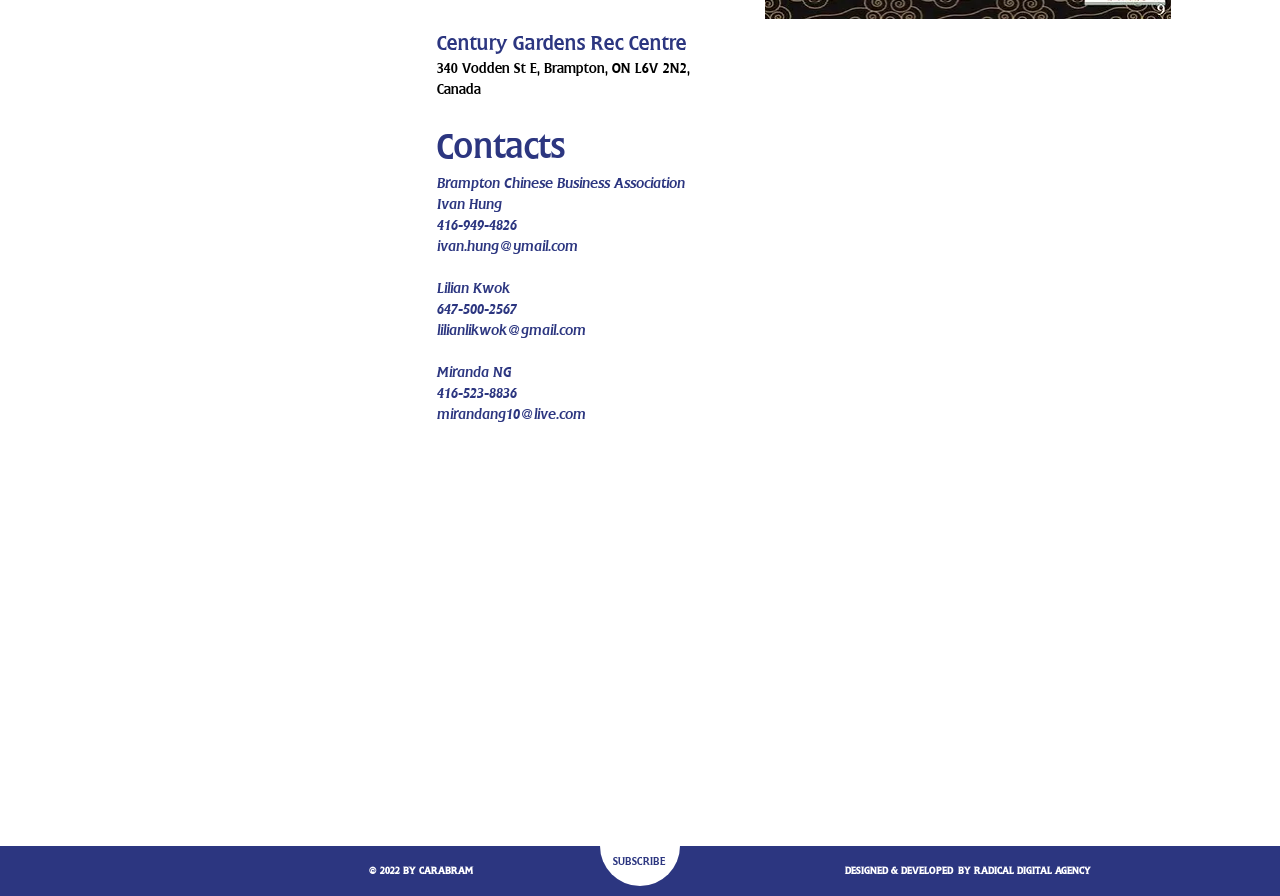How many contacts are listed?
Refer to the image and offer an in-depth and detailed answer to the question.

I counted the number of contacts by looking at the static text elements that are children of the root element and have a heading element 'Contacts' as their sibling. I found three contacts: Brampton Chinese Business Association, Ivan Hung, and Lilian Kwok, each with their respective phone numbers and email addresses.